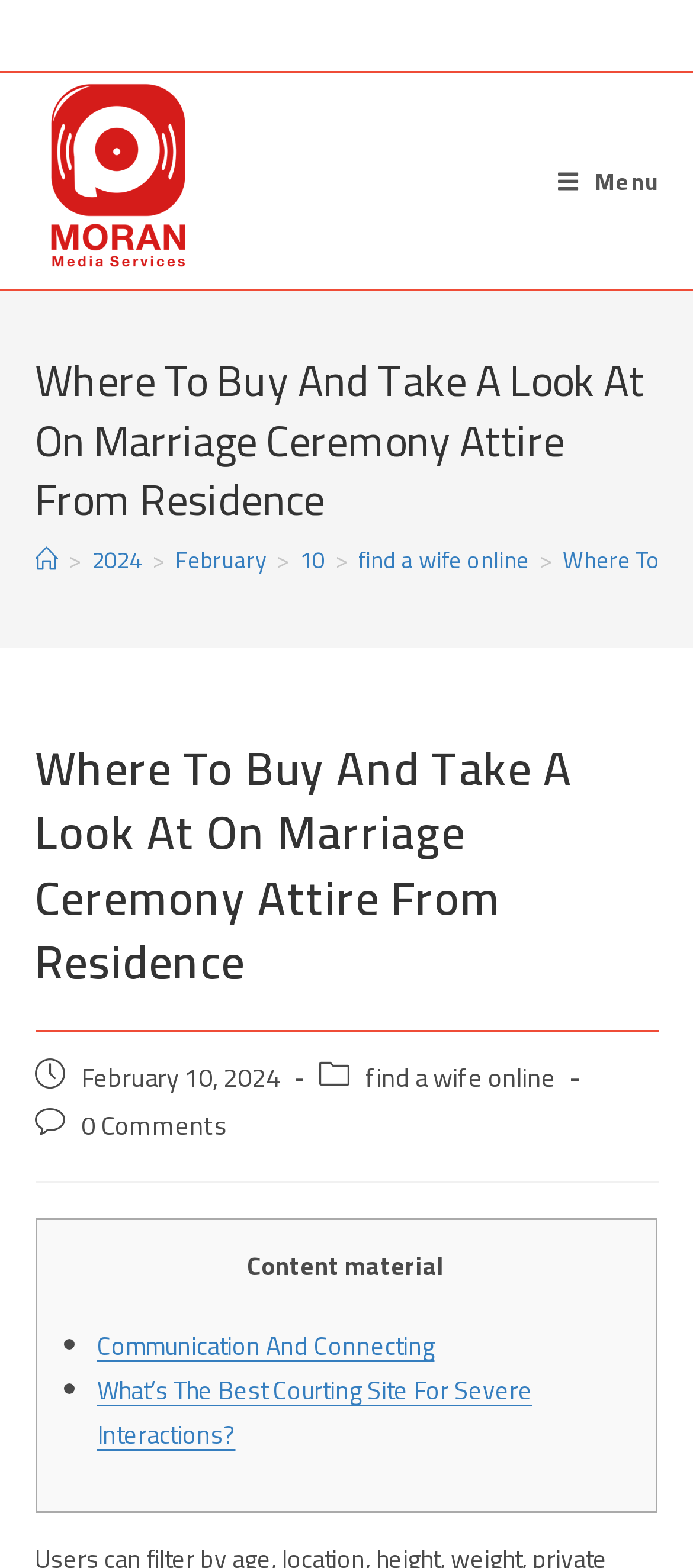What is the text above the content section?
Utilize the information in the image to give a detailed answer to the question.

I looked at the section above the content section and found the text 'Content material'. This text is a static text element and serves as a heading for the content section.